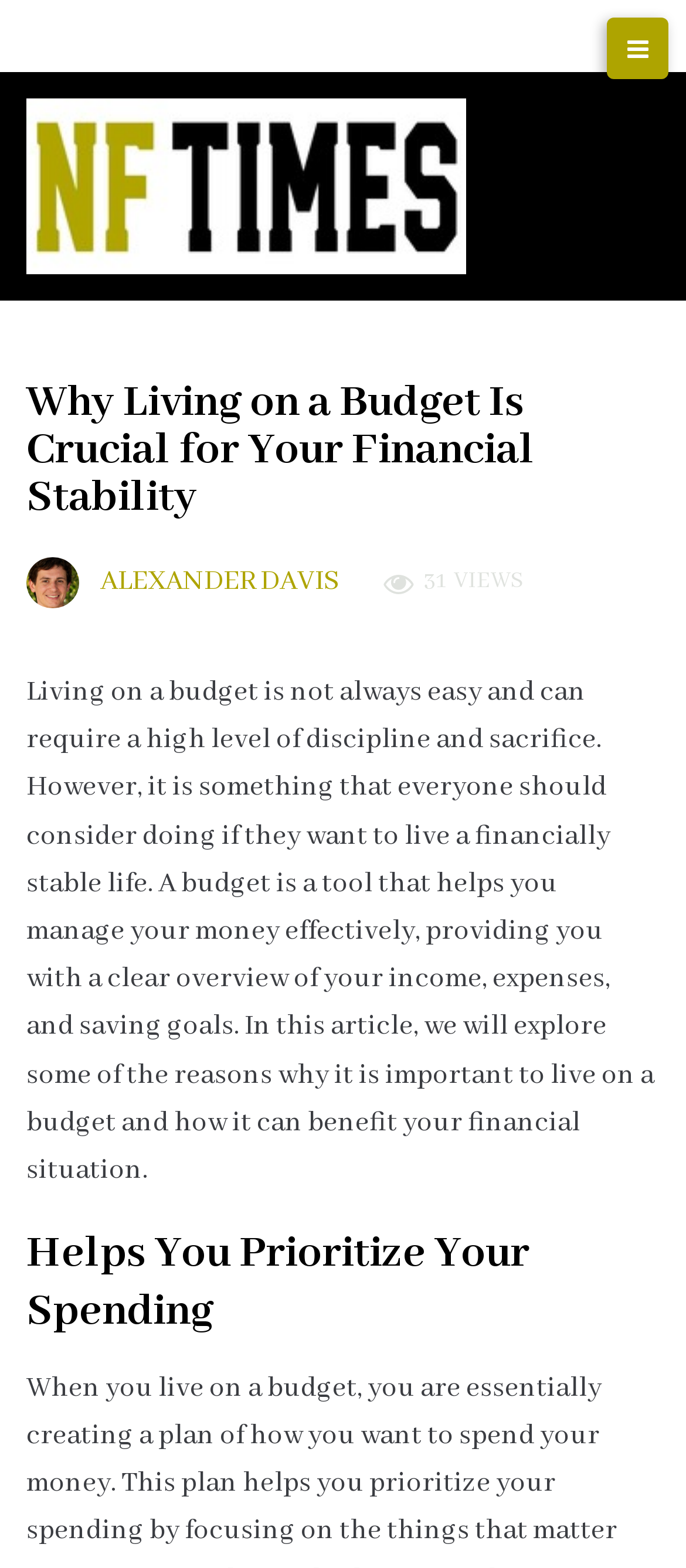Give a one-word or short-phrase answer to the following question: 
What is the benefit of living on a budget?

Financial stability